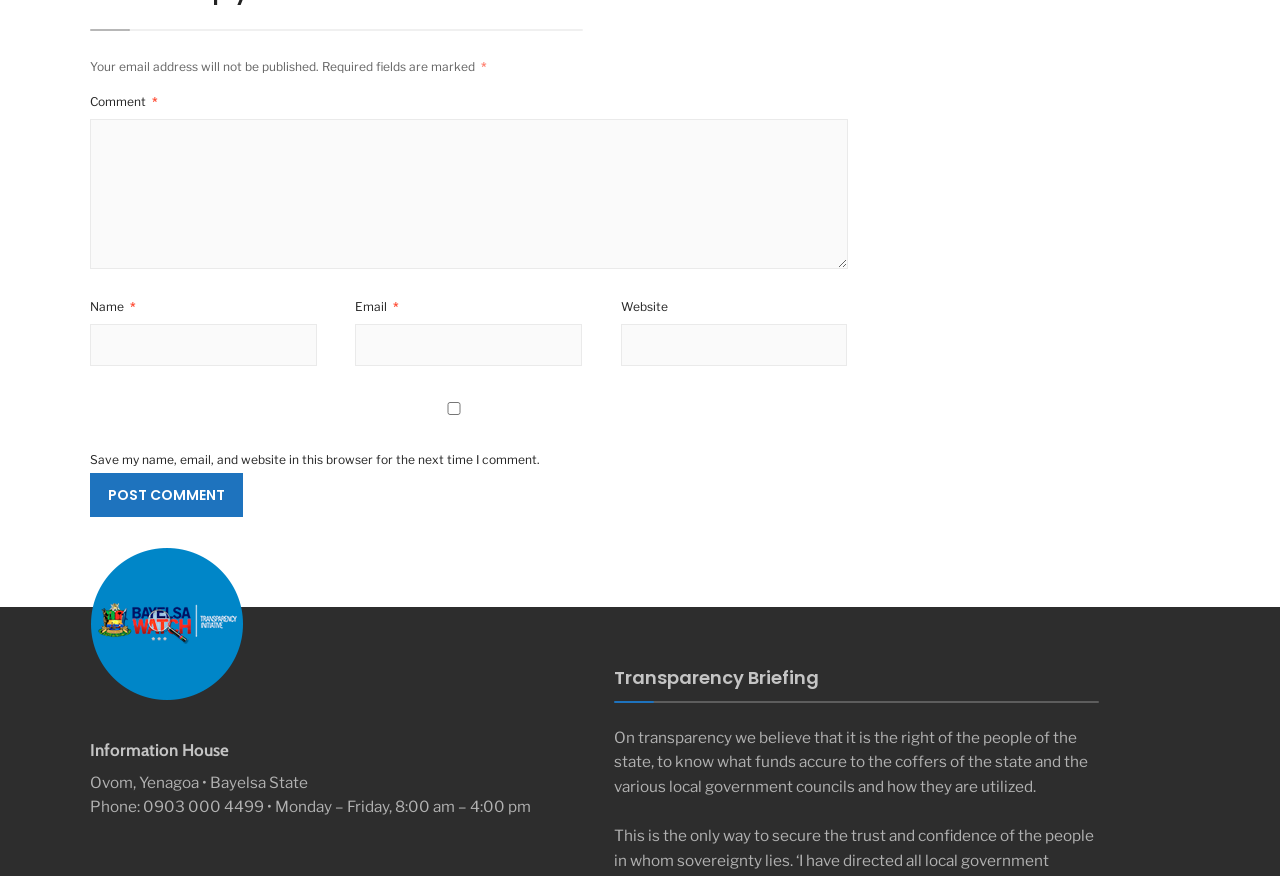Find the bounding box of the UI element described as follows: "alt="BayelsaWatch"".

[0.07, 0.625, 0.19, 0.799]